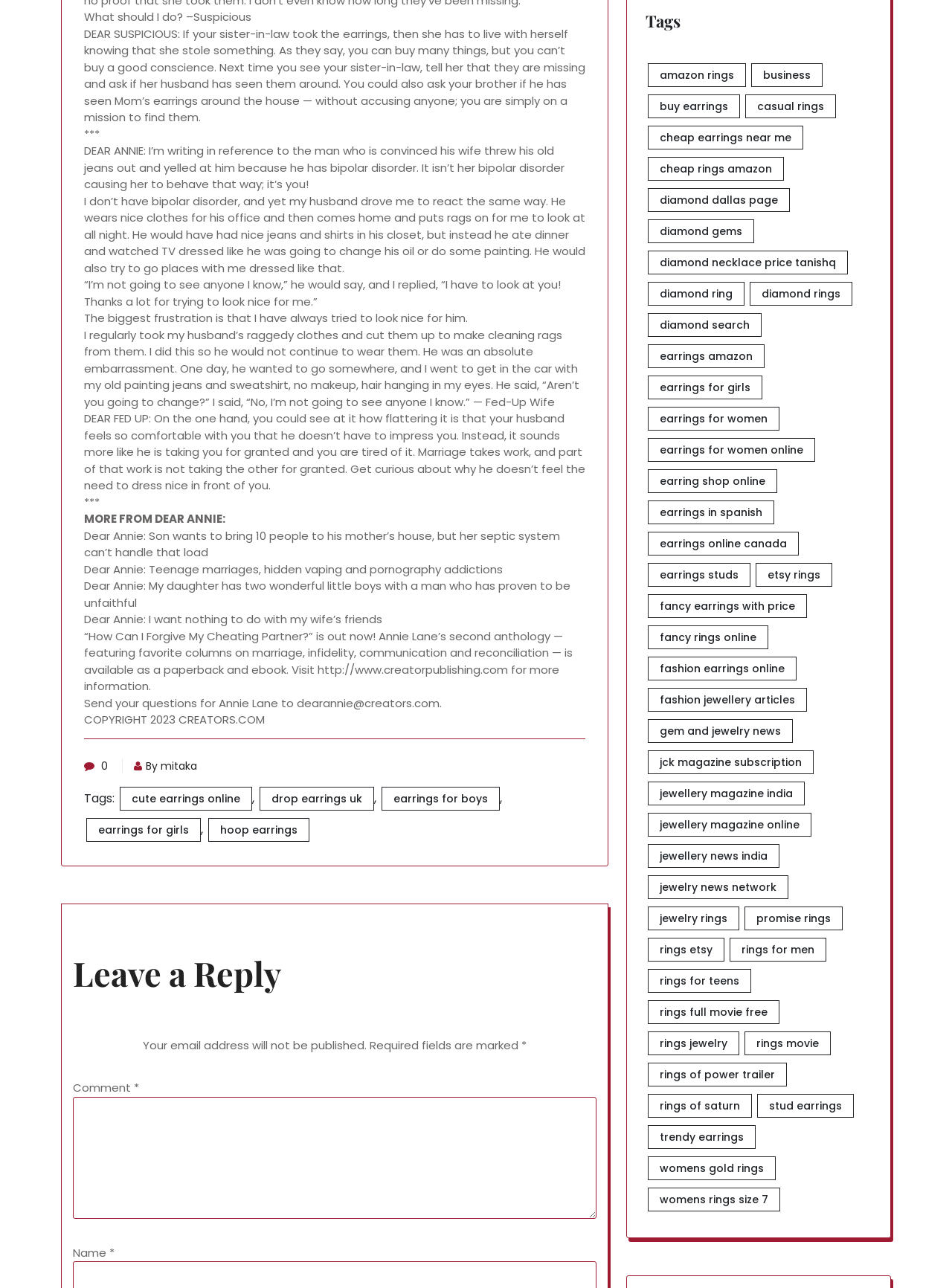Provide the bounding box coordinates of the HTML element this sentence describes: "stud earrings".

[0.795, 0.849, 0.897, 0.868]